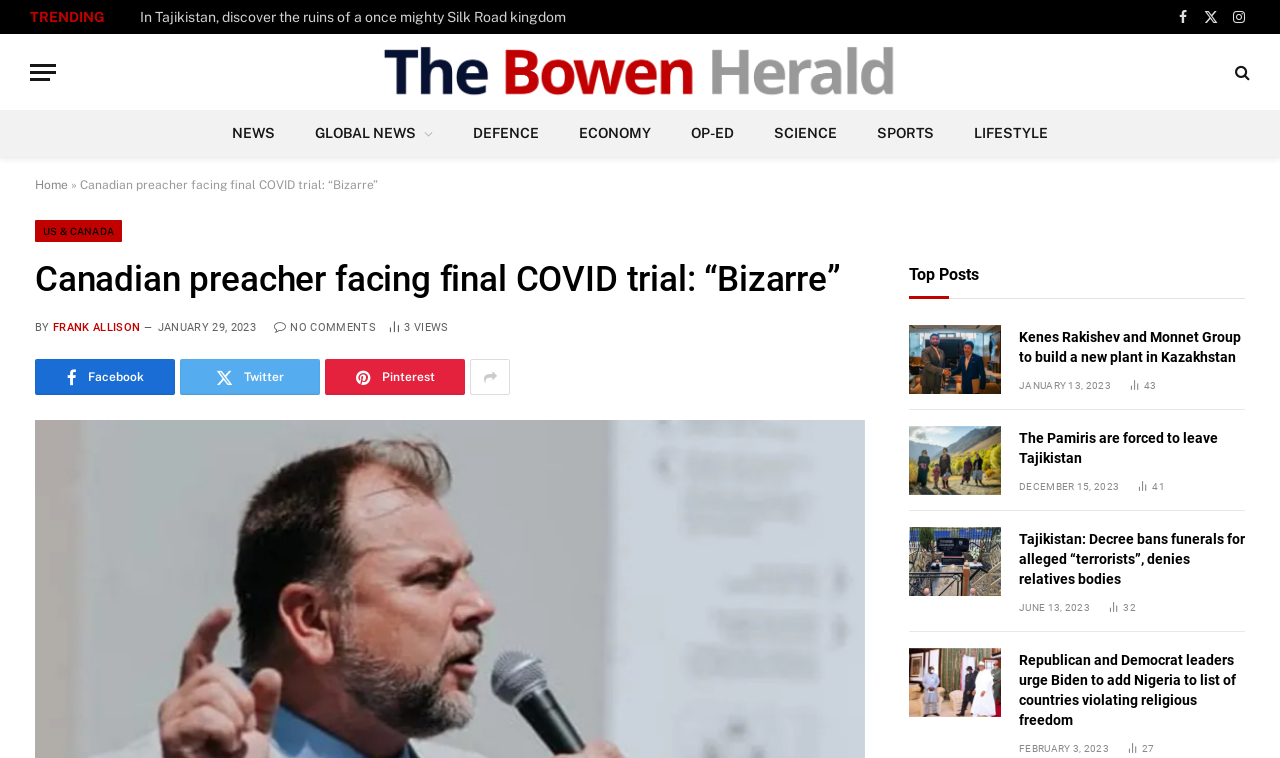Locate the bounding box coordinates of the element that needs to be clicked to carry out the instruction: "Read the article 'Canadian preacher facing final COVID trial: “Bizarre”'". The coordinates should be given as four float numbers ranging from 0 to 1, i.e., [left, top, right, bottom].

[0.027, 0.342, 0.676, 0.398]